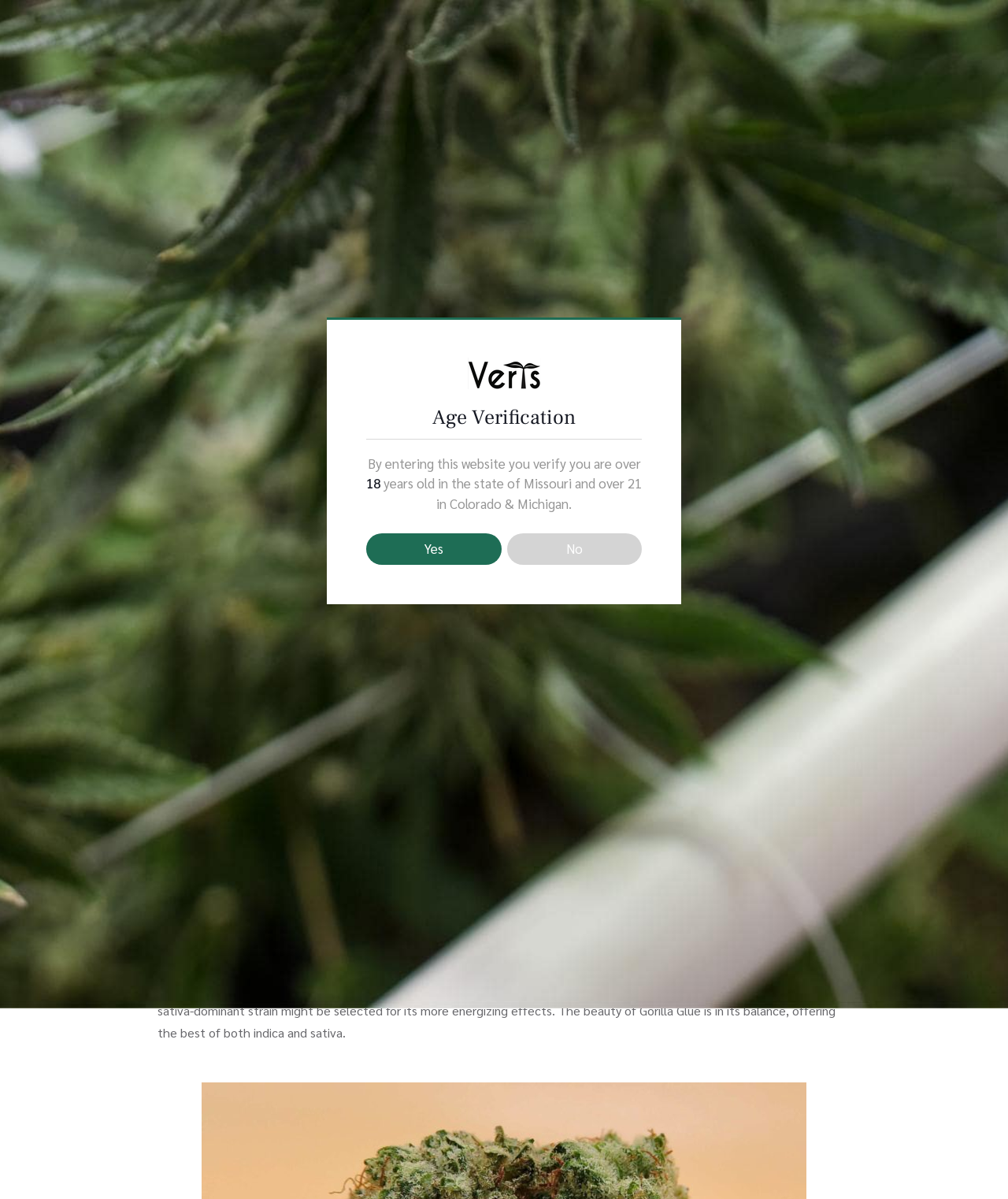Give a concise answer using one word or a phrase to the following question:
What is the ratio of indica to sativa genetics in the Gorilla Glue strain?

Varies